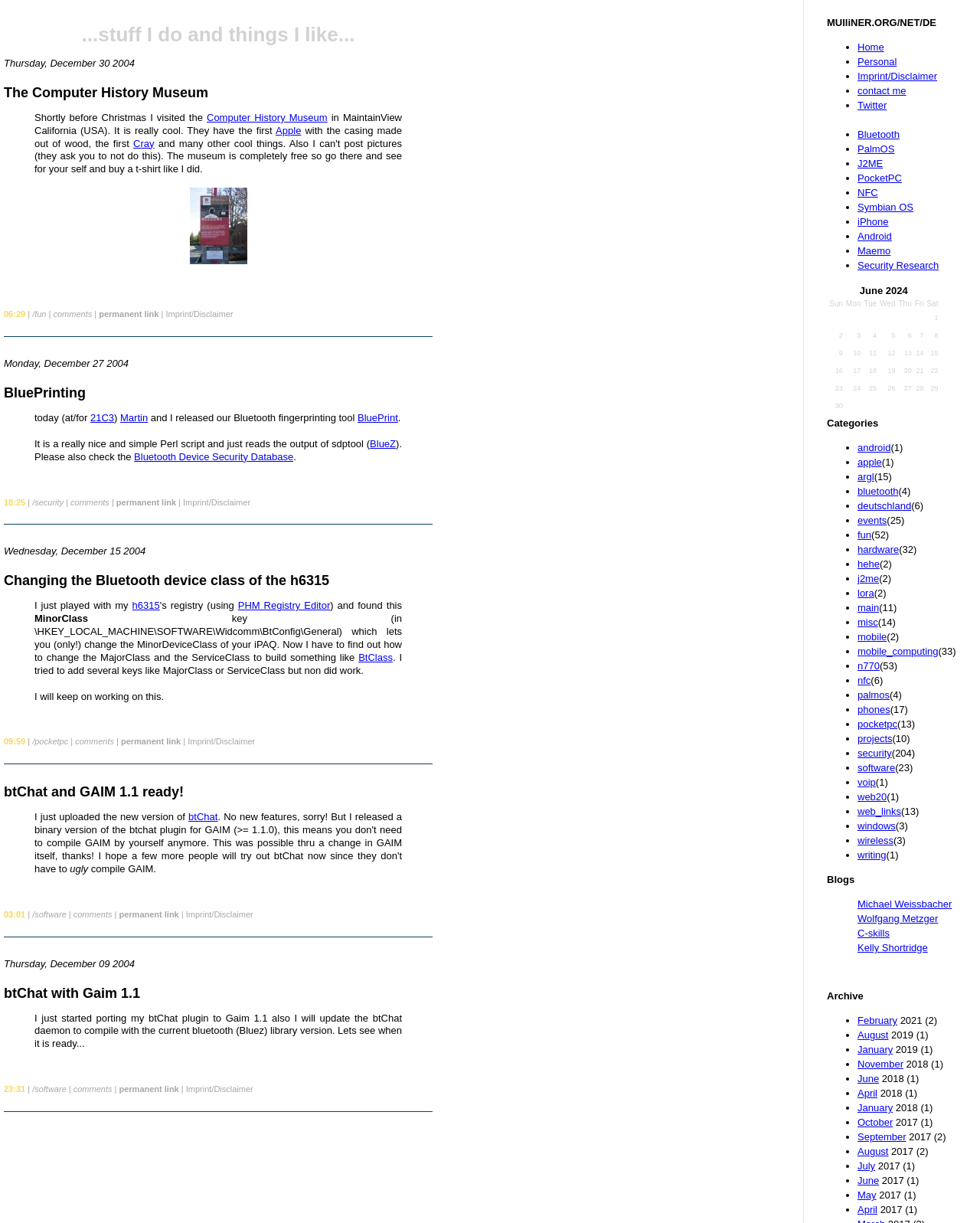What is the purpose of the table on the webpage?
Using the visual information, answer the question in a single word or phrase.

To display a calendar